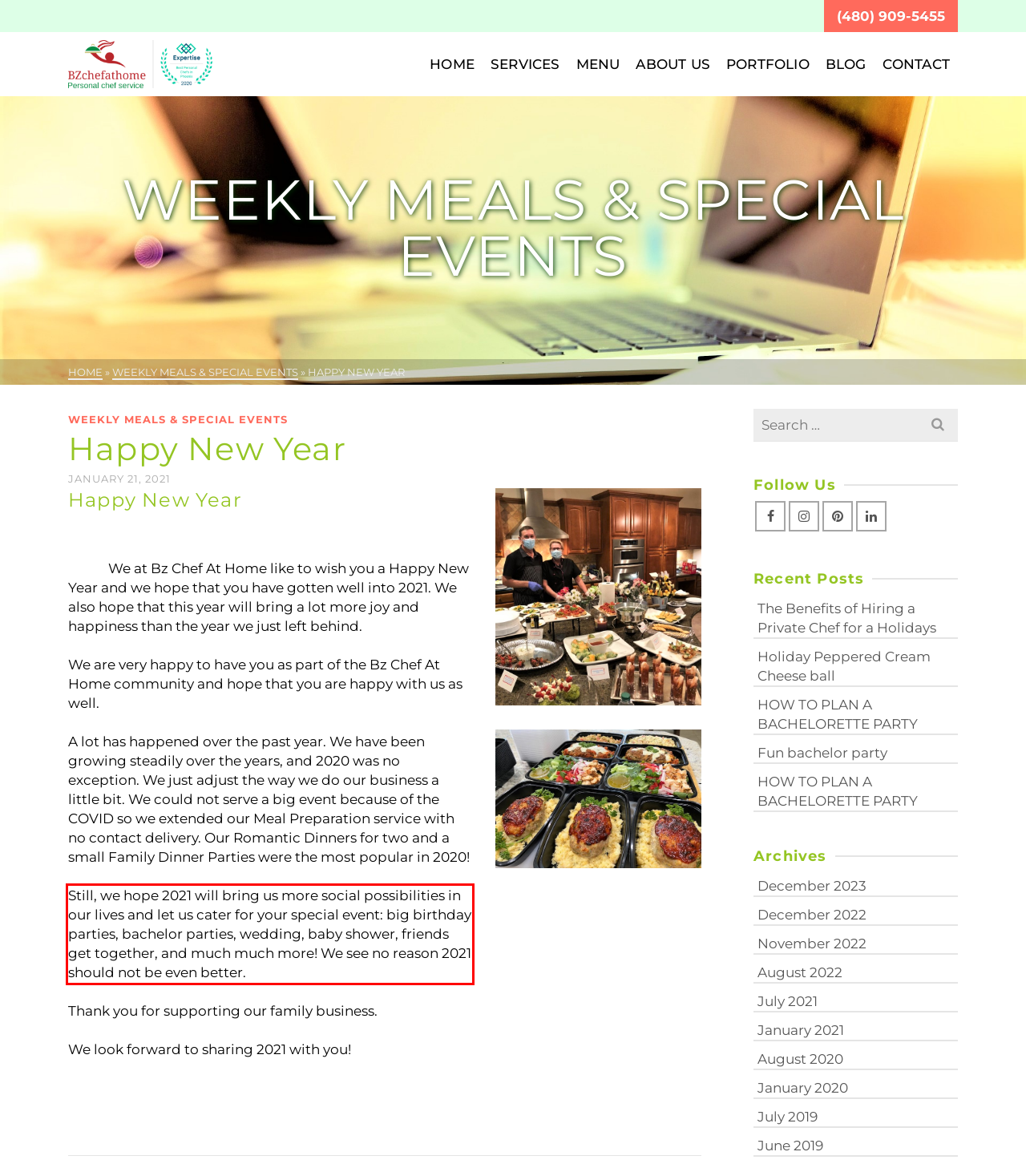Analyze the webpage screenshot and use OCR to recognize the text content in the red bounding box.

Still, we hope 2021 will bring us more social possibilities in our lives and let us cater for your special event: big birthday parties, bachelor parties, wedding, baby shower, friends get together, and much much more! We see no reason 2021 should not be even better.